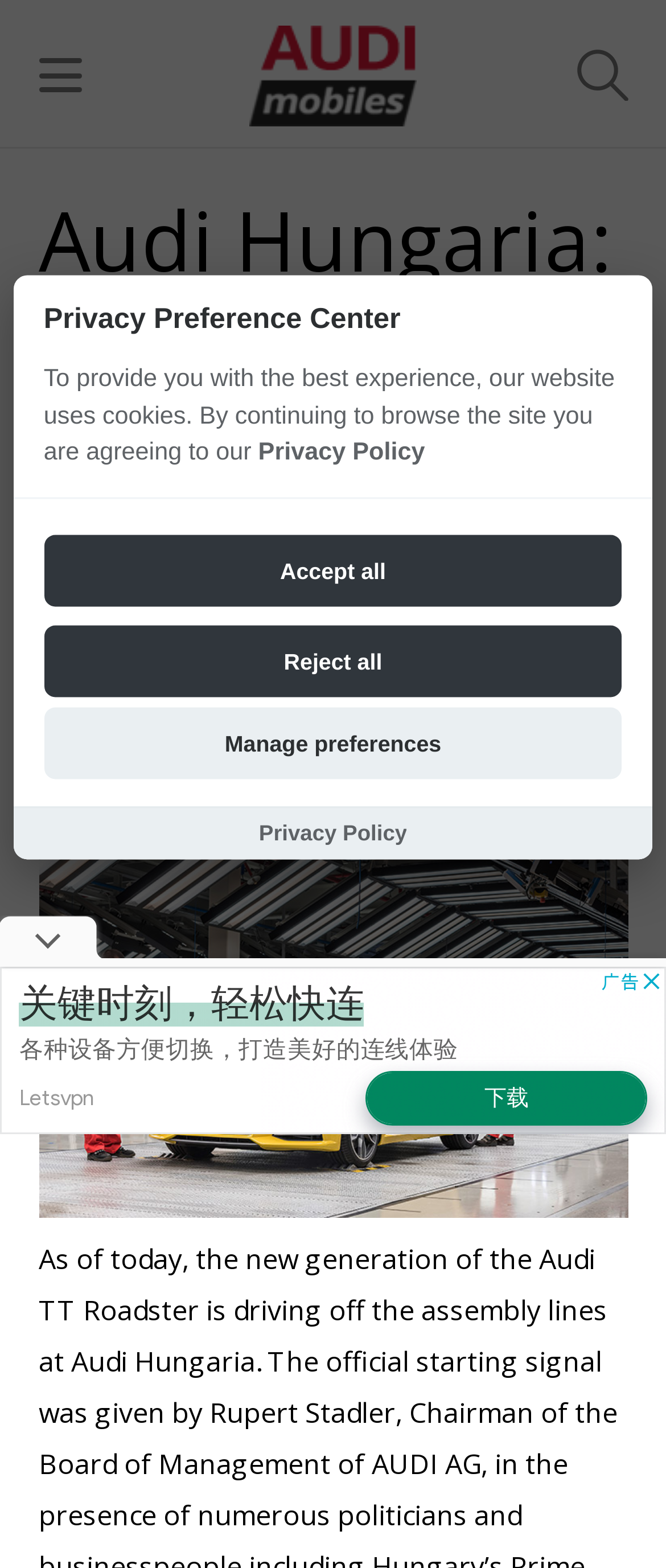Determine the main heading of the webpage and generate its text.

Audi Hungaria: Start of Production of New Audi TT Roadster